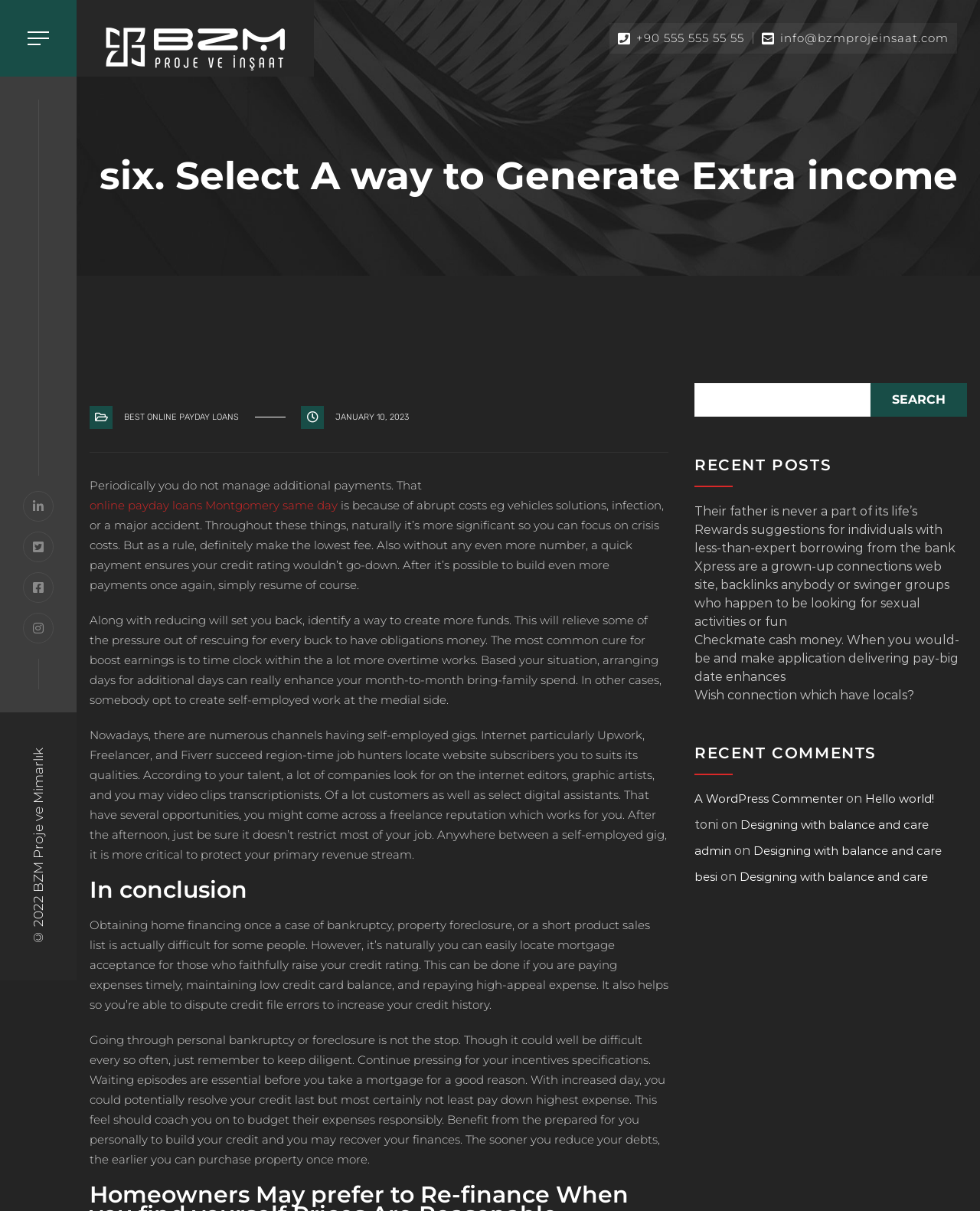Please locate the bounding box coordinates of the element that needs to be clicked to achieve the following instruction: "Read the article 'six. Select A way to Generate Extra income'". The coordinates should be four float numbers between 0 and 1, i.e., [left, top, right, bottom].

[0.091, 0.127, 0.987, 0.164]